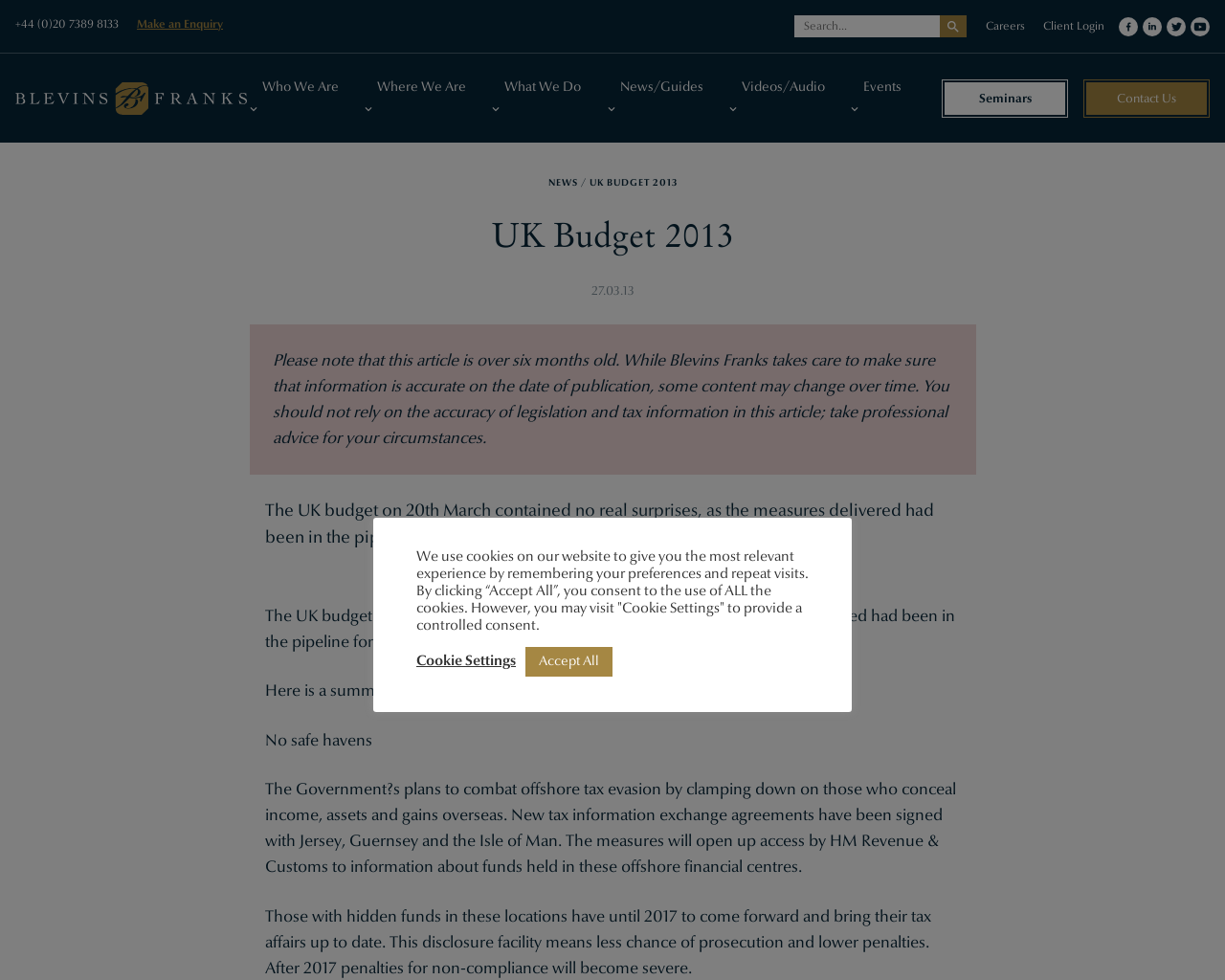What is the main topic of the article?
Analyze the screenshot and provide a detailed answer to the question.

The main topic of the article can be determined by looking at the heading 'UK Budget 2013' and the surrounding text, which discusses the measures delivered in the UK budget on 20th March.